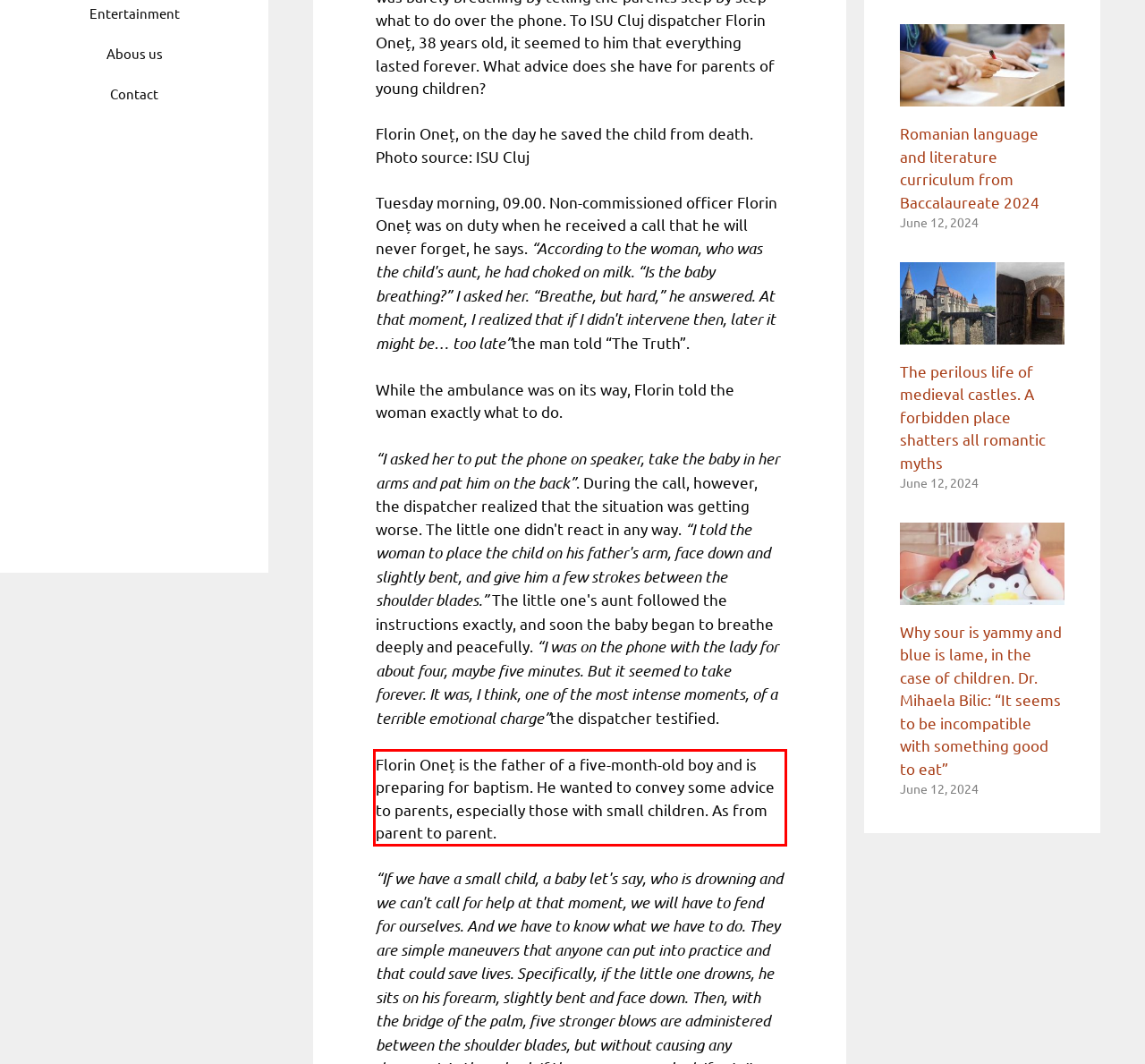You are provided with a screenshot of a webpage that includes a UI element enclosed in a red rectangle. Extract the text content inside this red rectangle.

Florin Oneț is the father of a five-month-old boy and is preparing for baptism. He wanted to convey some advice to parents, especially those with small children. As from parent to parent.